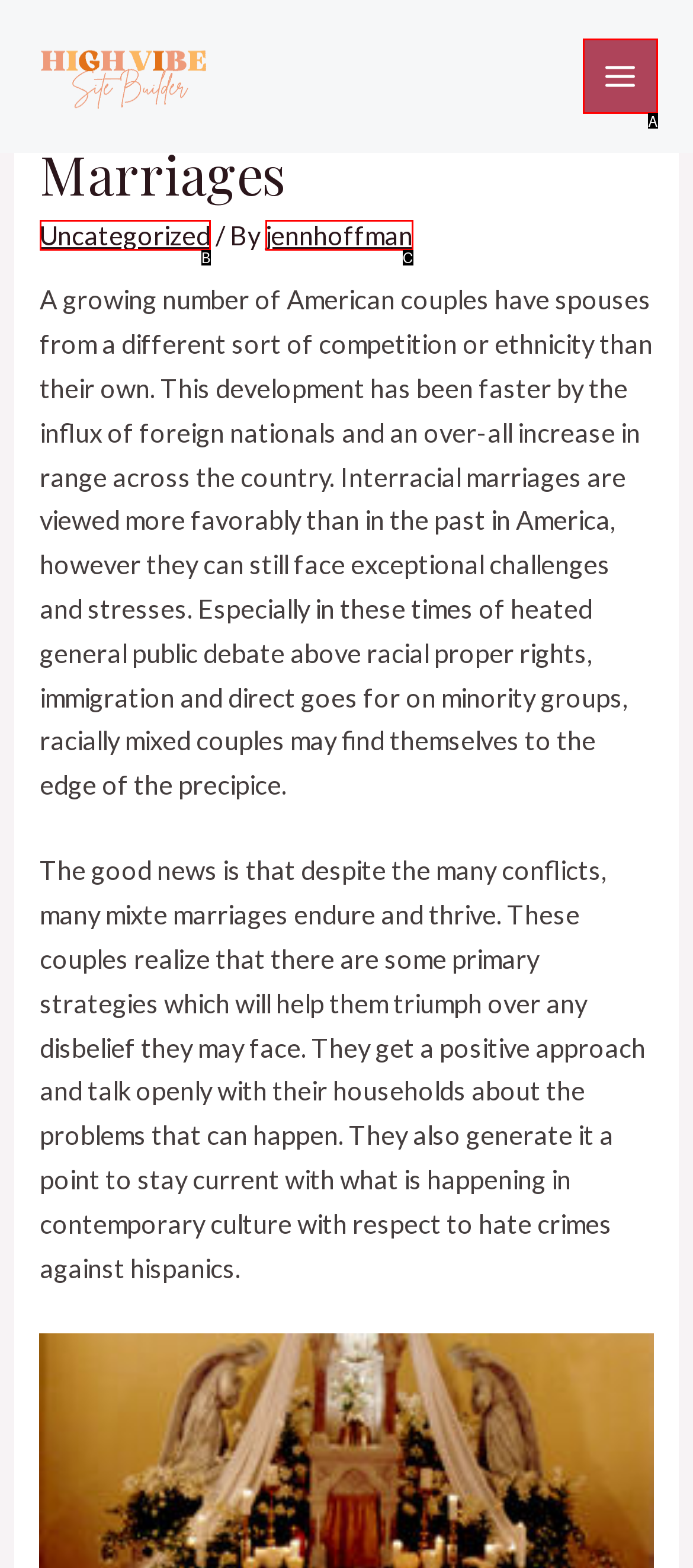From the choices provided, which HTML element best fits the description: Watch? Answer with the appropriate letter.

None